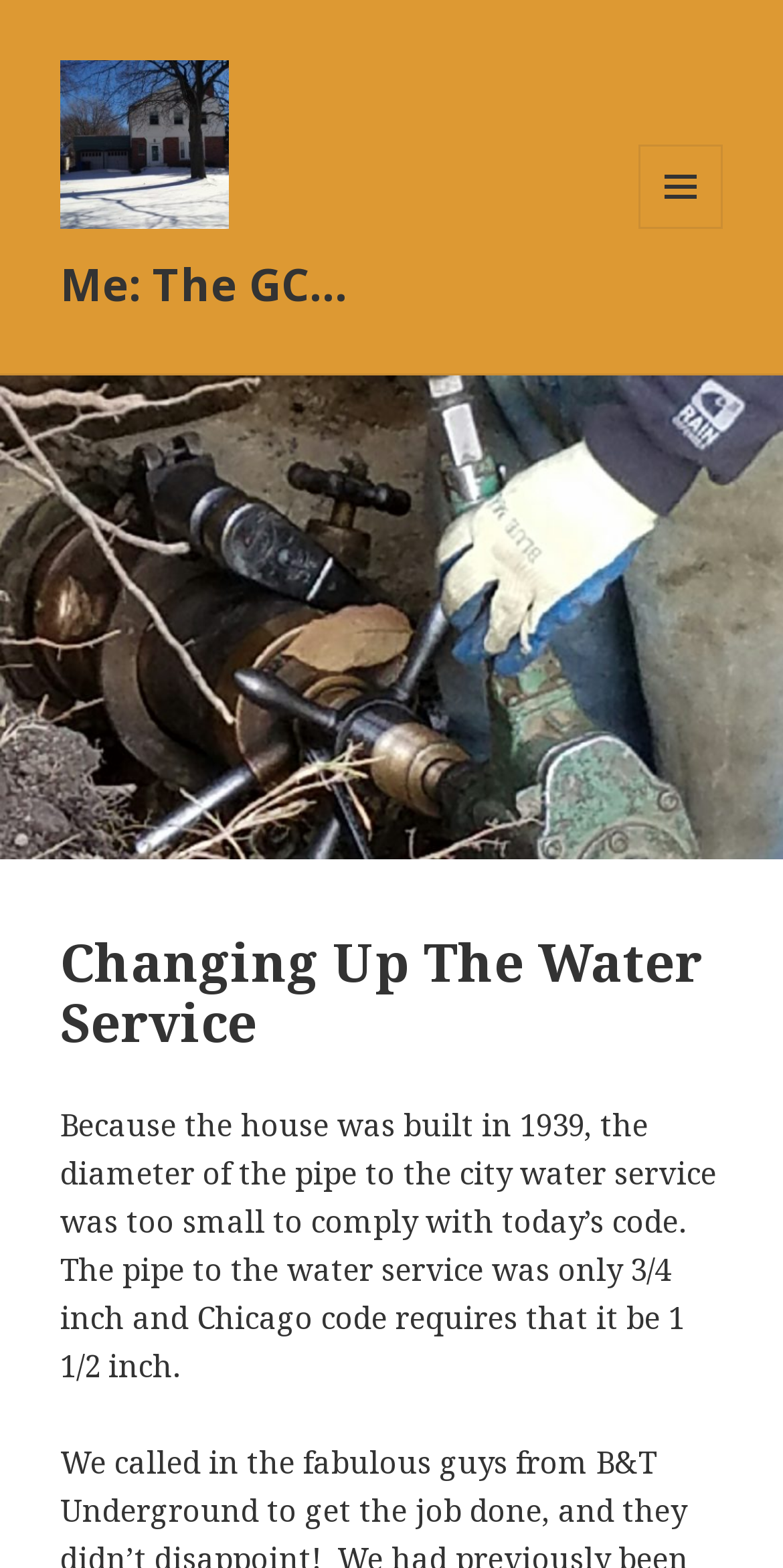Please examine the image and provide a detailed answer to the question: What is the required diameter of the pipe to the city water service?

The text states that Chicago code requires that the pipe to the water service be 1 1/2 inch in diameter, which is larger than the existing 3/4 inch pipe.